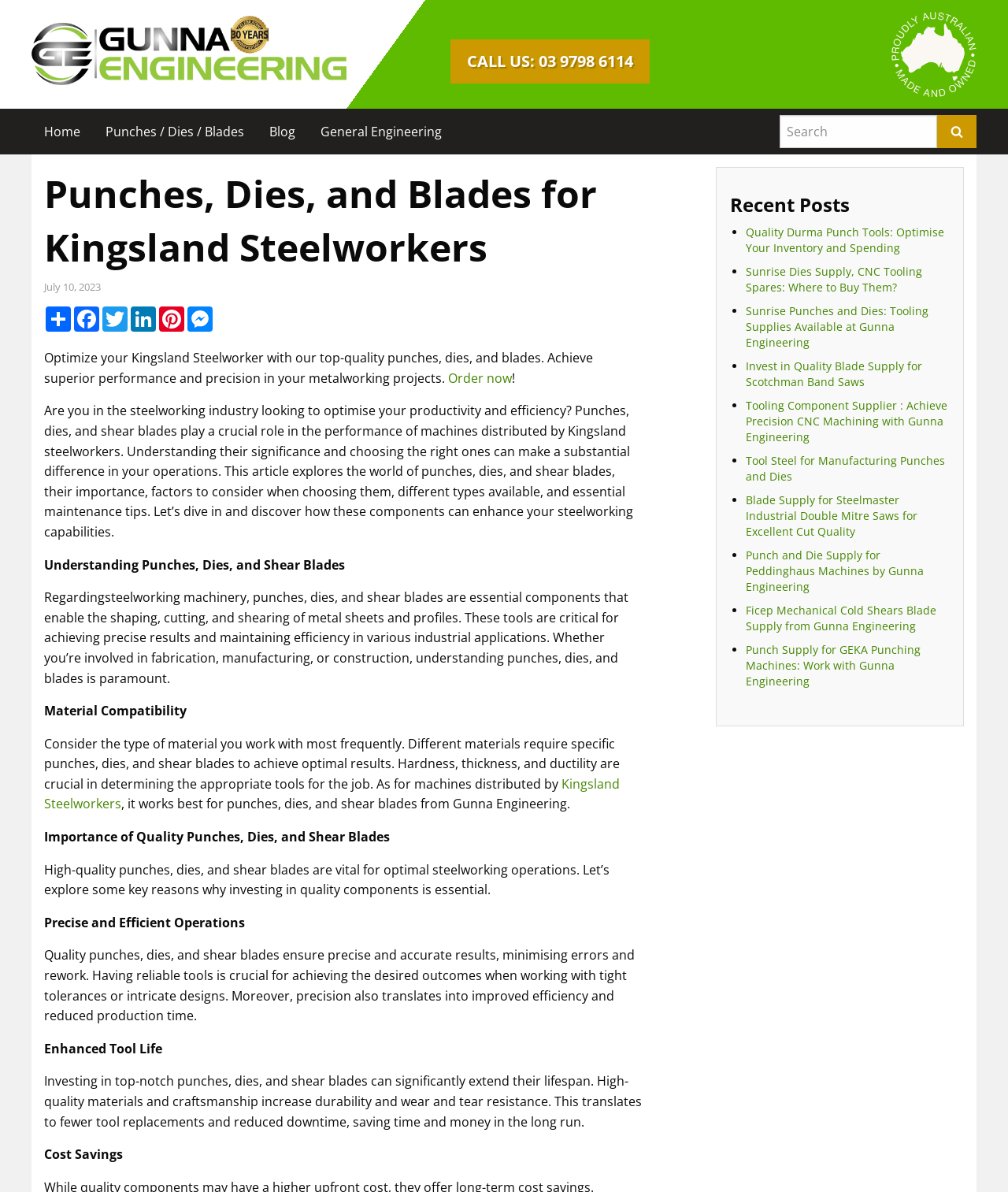Identify the bounding box coordinates for the UI element described as follows: "Call Us: 03 9798 6114". Ensure the coordinates are four float numbers between 0 and 1, formatted as [left, top, right, bottom].

[0.447, 0.033, 0.645, 0.07]